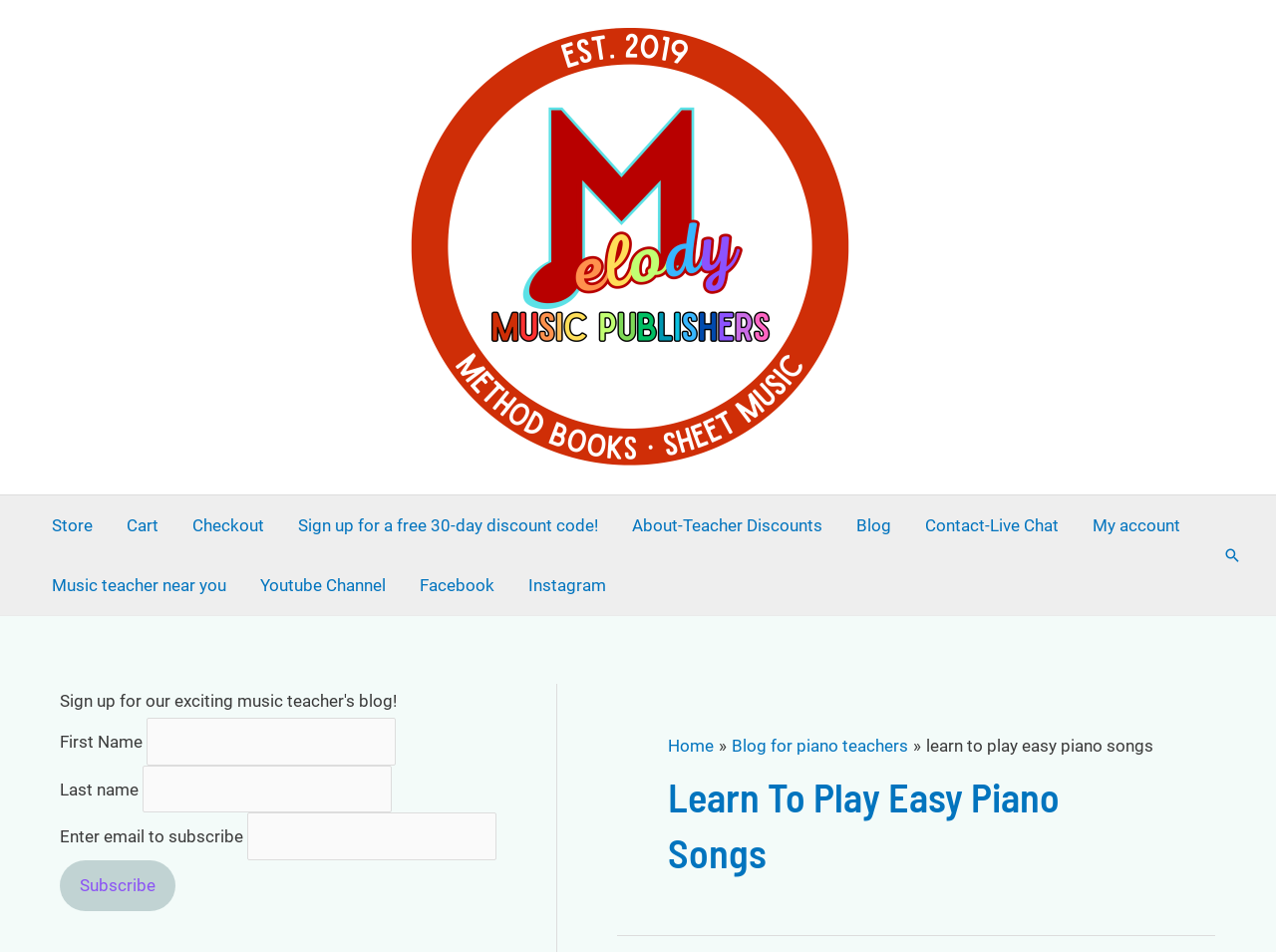Please provide the bounding box coordinates for the UI element as described: "alt="Melody Music Publishers"". The coordinates must be four floats between 0 and 1, represented as [left, top, right, bottom].

[0.259, 0.248, 0.728, 0.269]